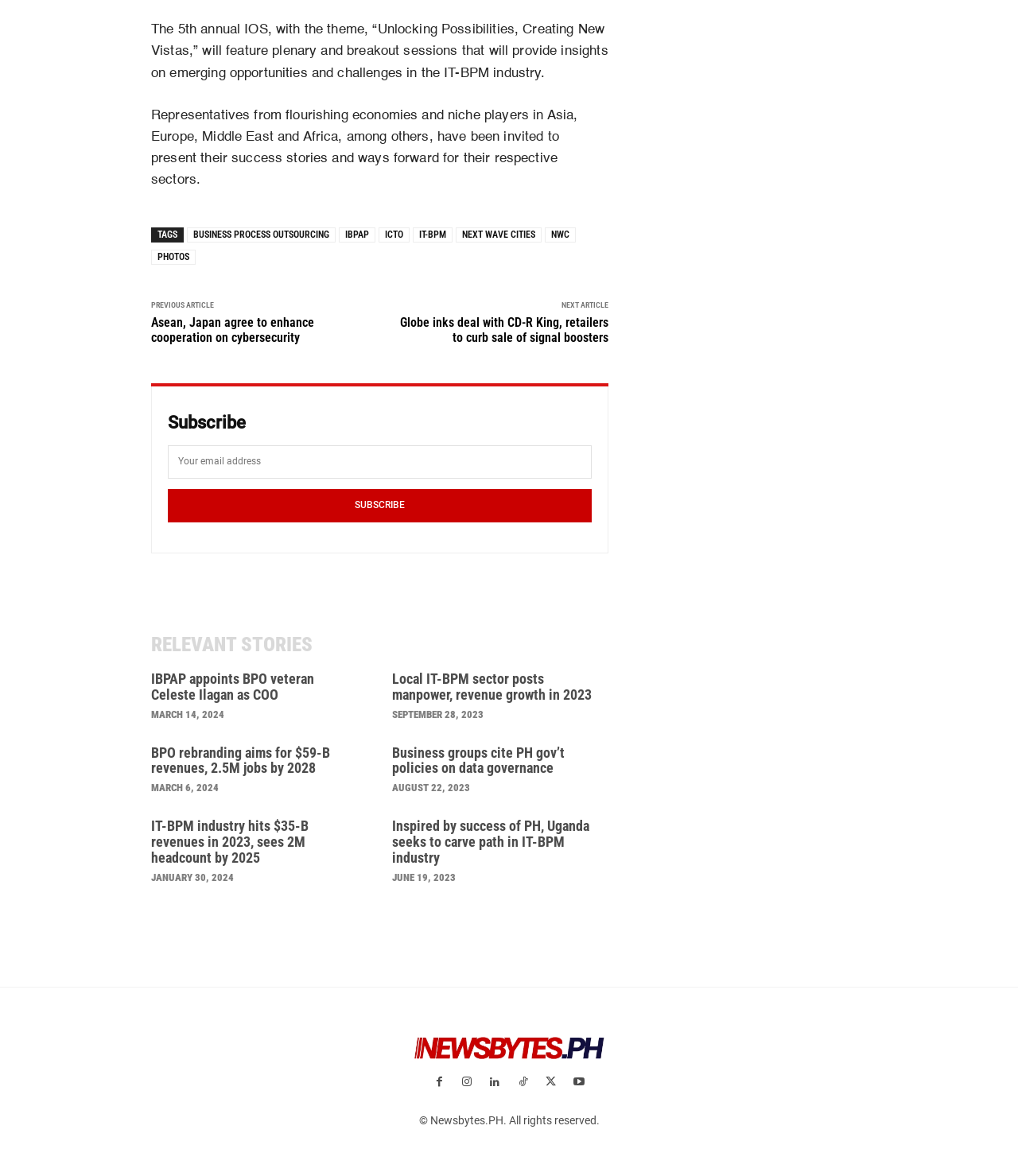Answer the question briefly using a single word or phrase: 
What is the copyright information at the bottom of the webpage?

Newsbytes.PH. All rights reserved.